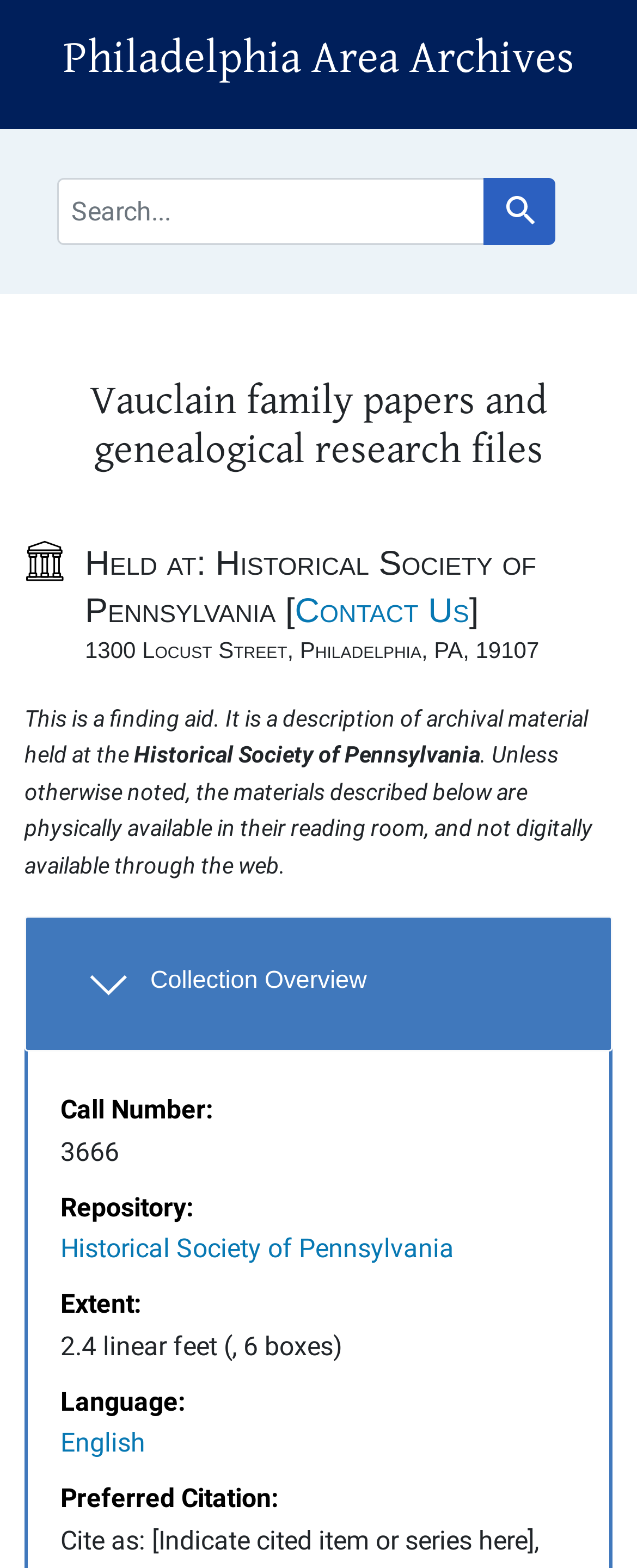Determine and generate the text content of the webpage's headline.

Philadelphia Area Archives